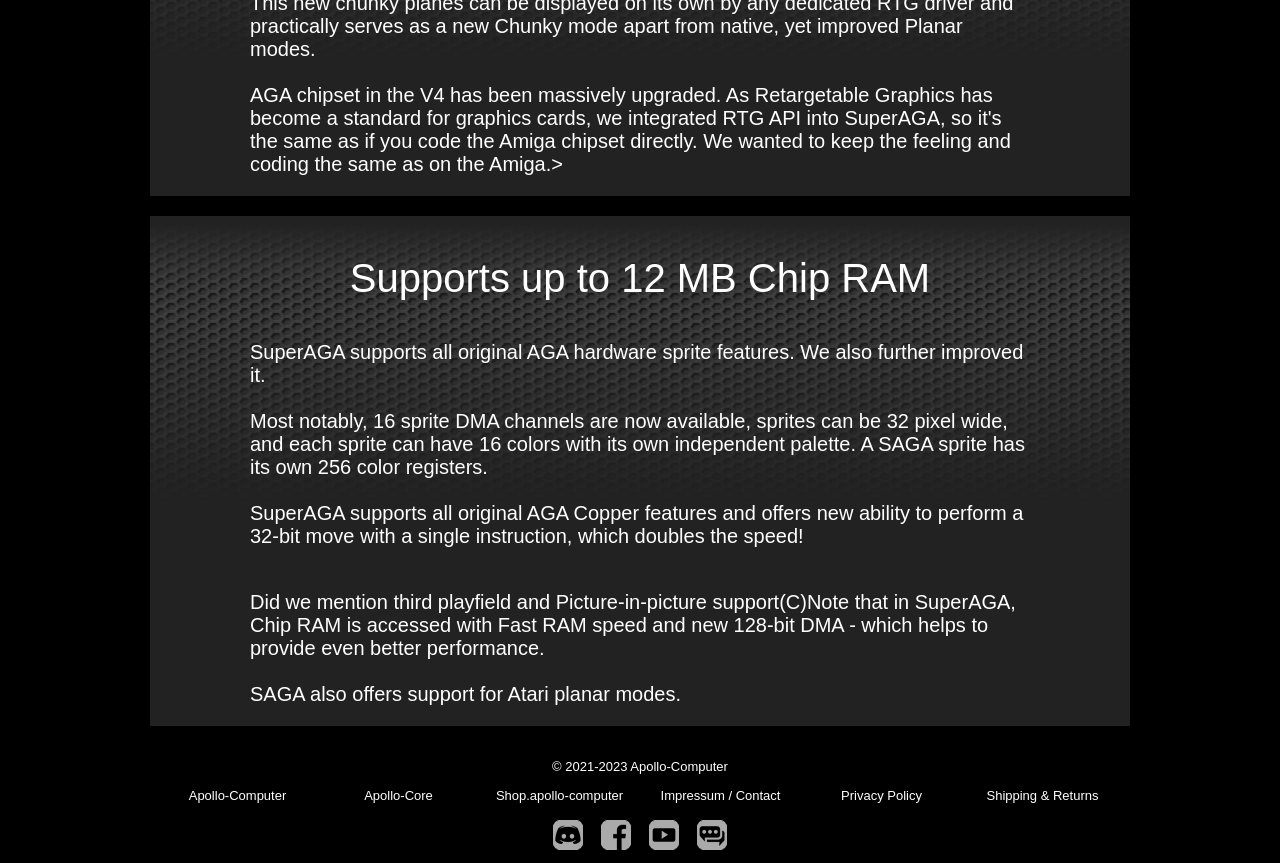Using details from the image, please answer the following question comprehensively:
How many sprite DMA channels are available?

The webpage states '16 sprite DMA channels are now available' in the first paragraph, indicating that there are 16 sprite DMA channels available.